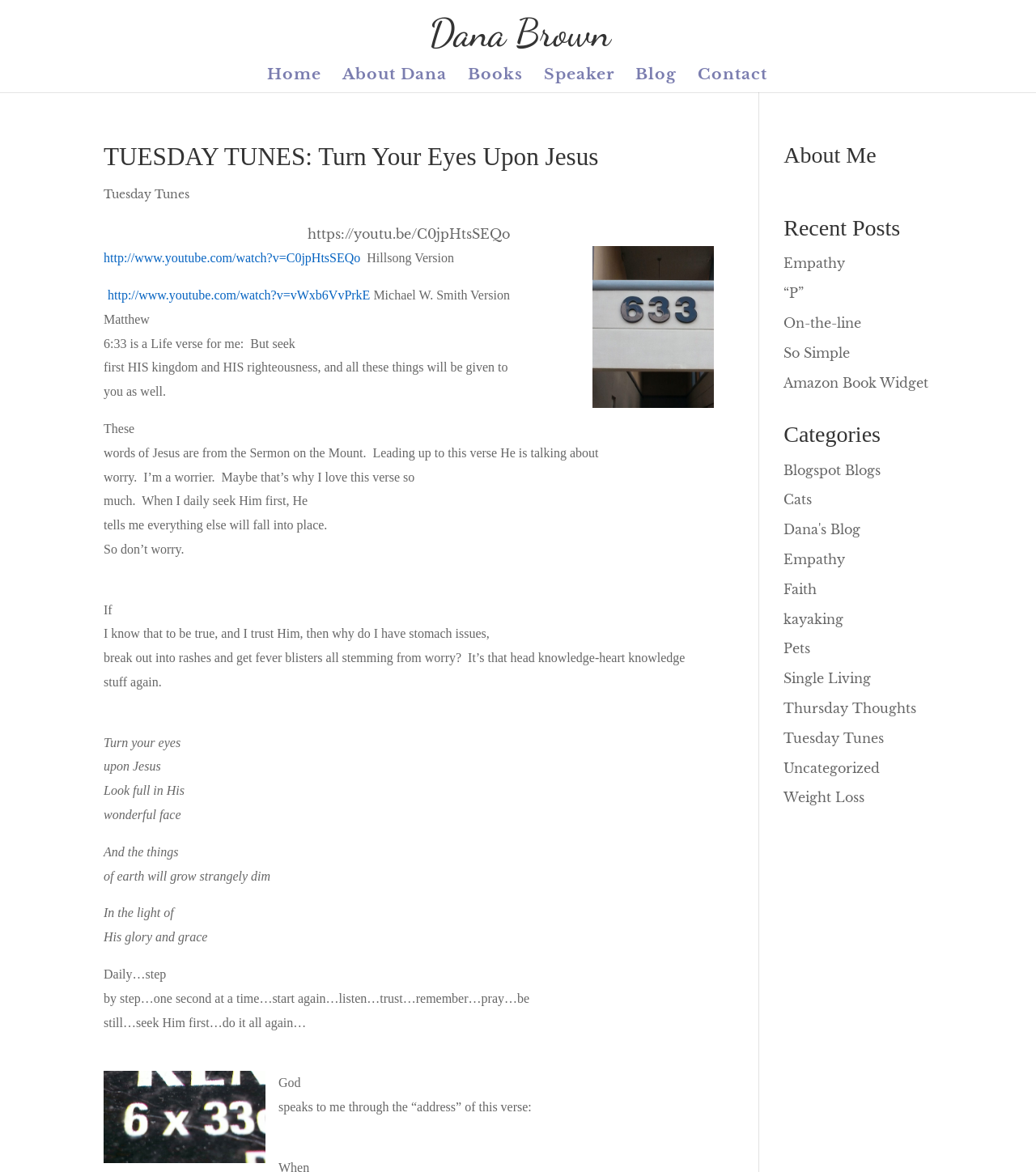Find the bounding box coordinates for the area you need to click to carry out the instruction: "Read the 'About Me' section". The coordinates should be four float numbers between 0 and 1, indicated as [left, top, right, bottom].

[0.756, 0.119, 0.9, 0.153]